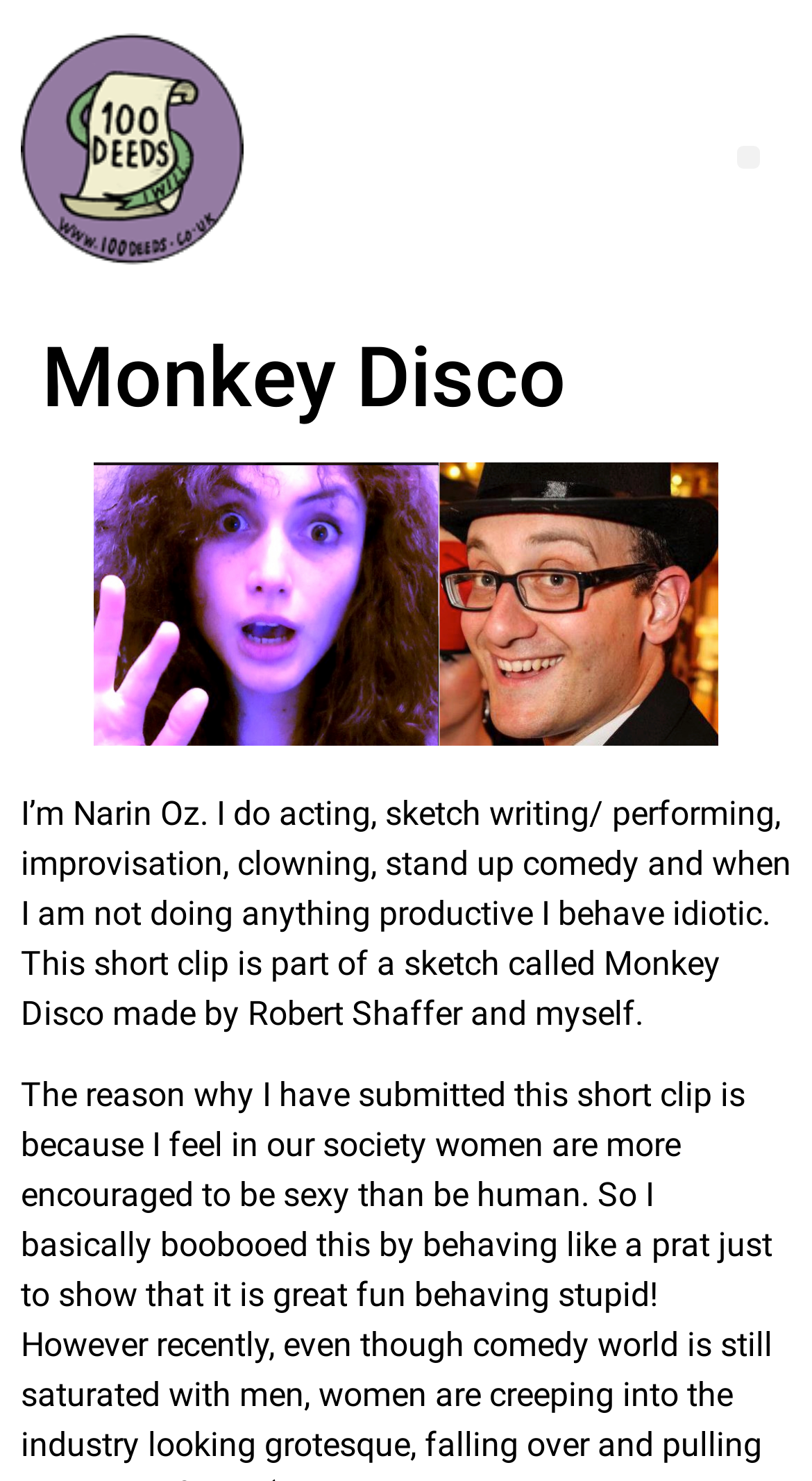Extract the bounding box for the UI element that matches this description: "alt="100 deeds"".

[0.026, 0.023, 0.3, 0.188]